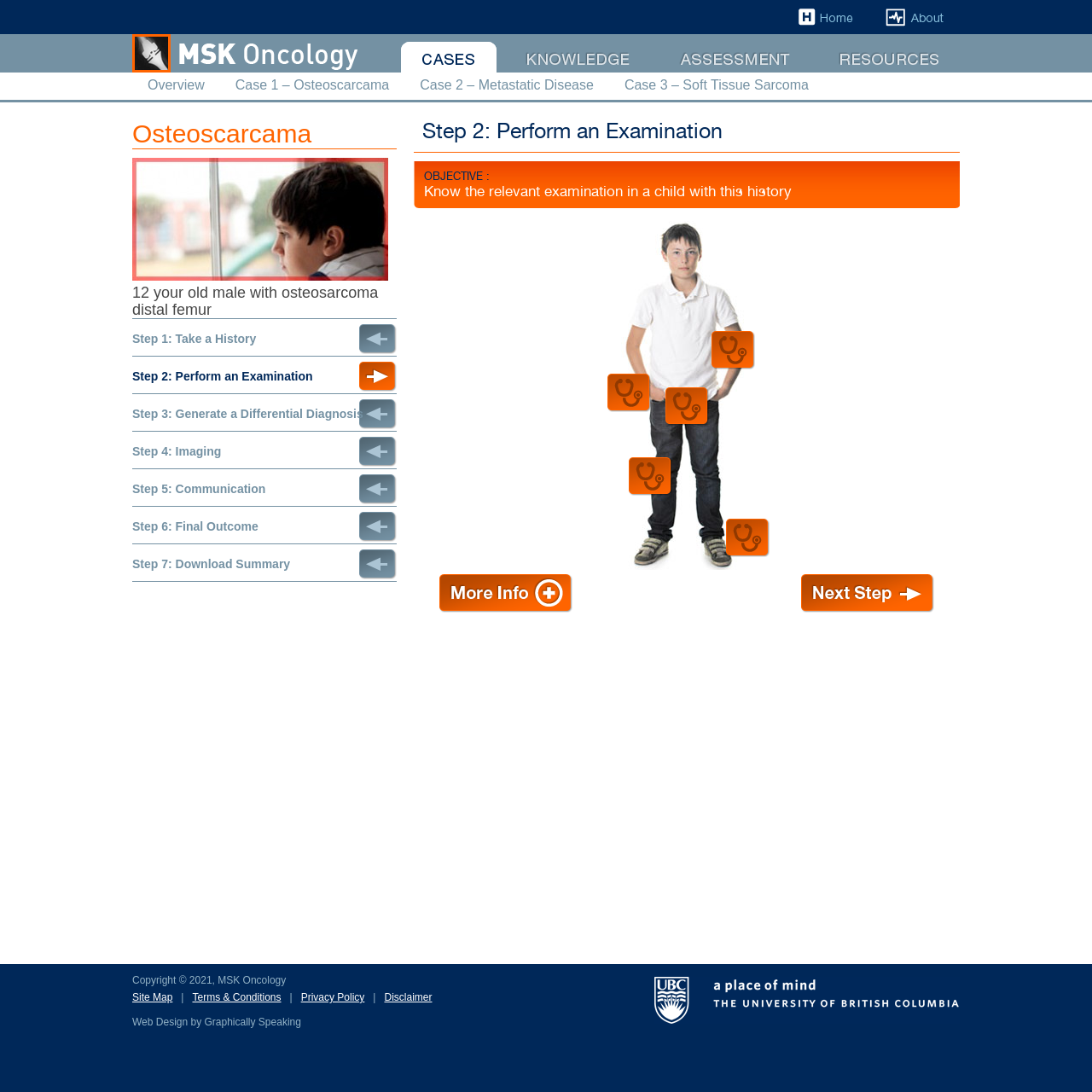Indicate the bounding box coordinates of the element that must be clicked to execute the instruction: "Click on Tip 1". The coordinates should be given as four float numbers between 0 and 1, i.e., [left, top, right, bottom].

[0.652, 0.303, 0.691, 0.338]